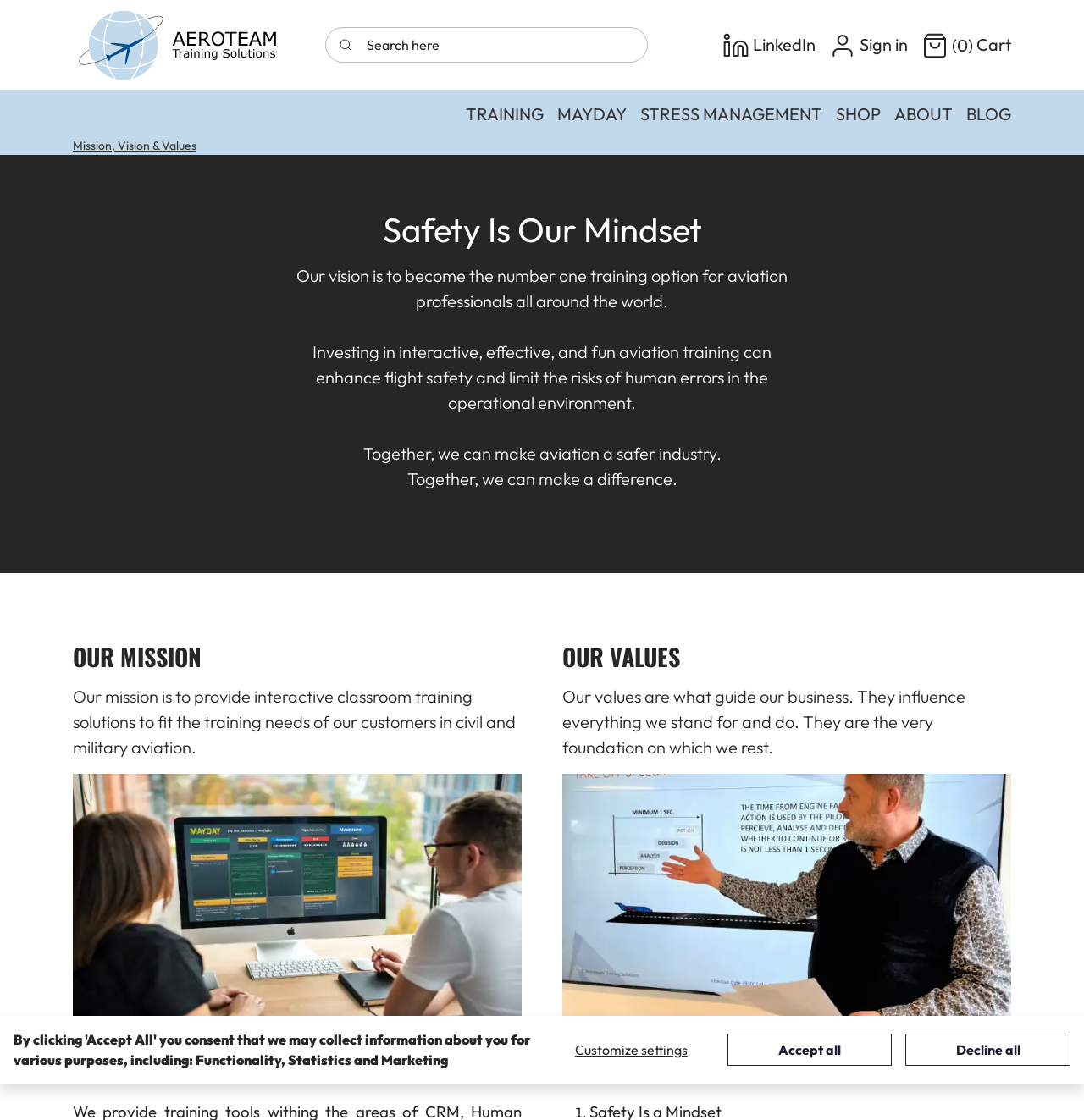Locate the bounding box coordinates of the clickable area needed to fulfill the instruction: "Search for a term".

[0.3, 0.024, 0.598, 0.056]